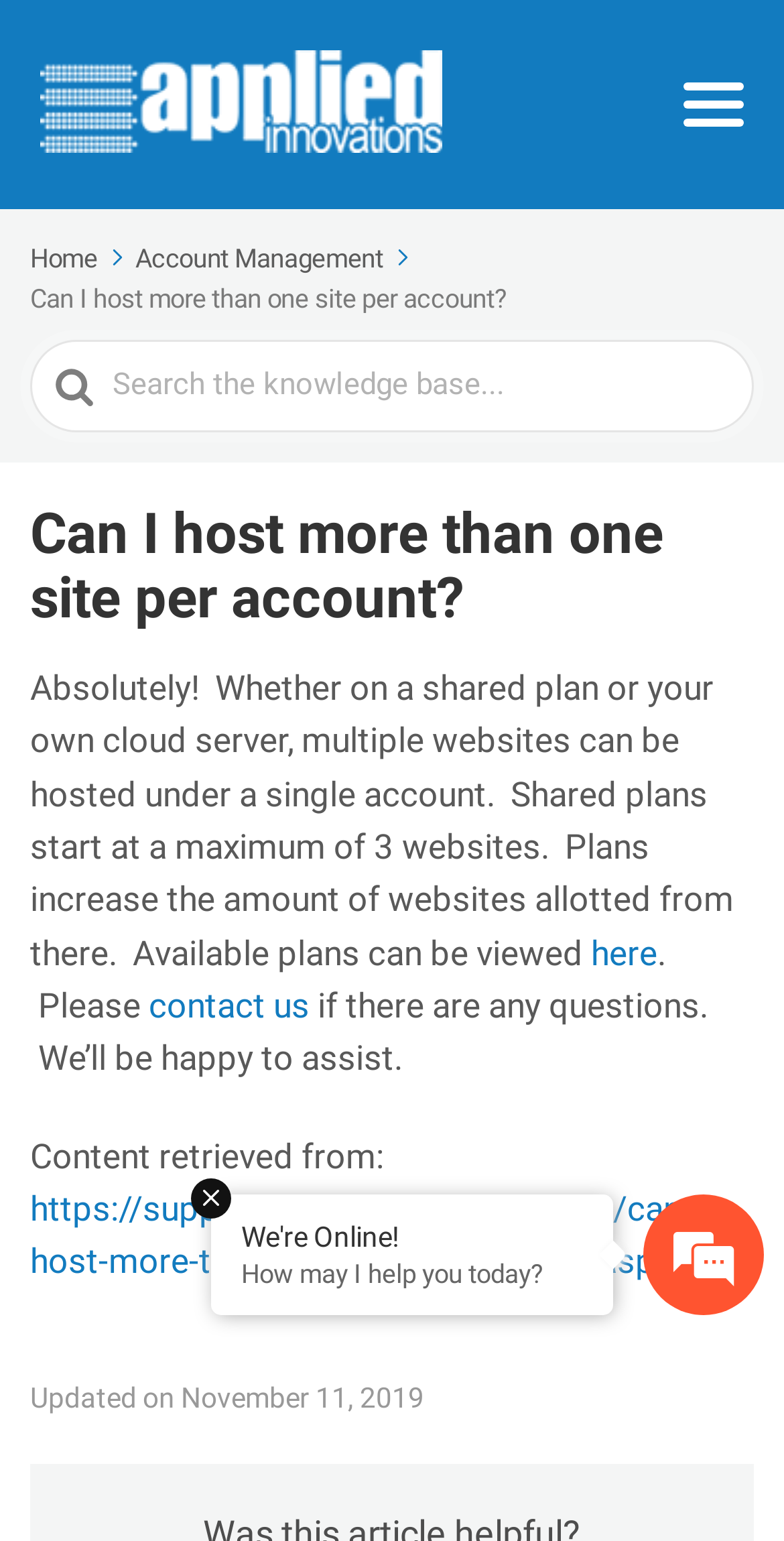Locate the heading on the webpage and return its text.

Can I host more than one site per account?